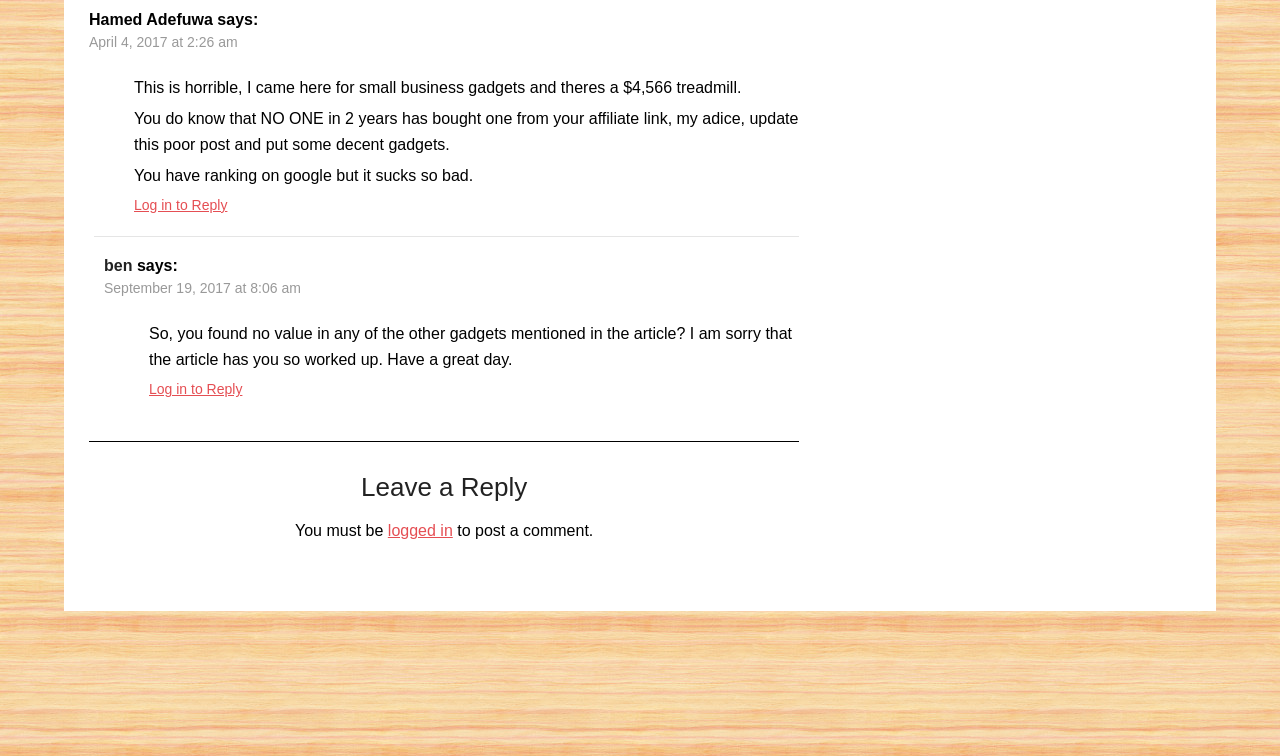Please examine the image and provide a detailed answer to the question: What is the reply to Hamed Adefuwa's comment?

I analyzed the comment section and found Hamed Adefuwa's comment. The reply to this comment is from 'ben' and starts with 'So, you found no value...'.